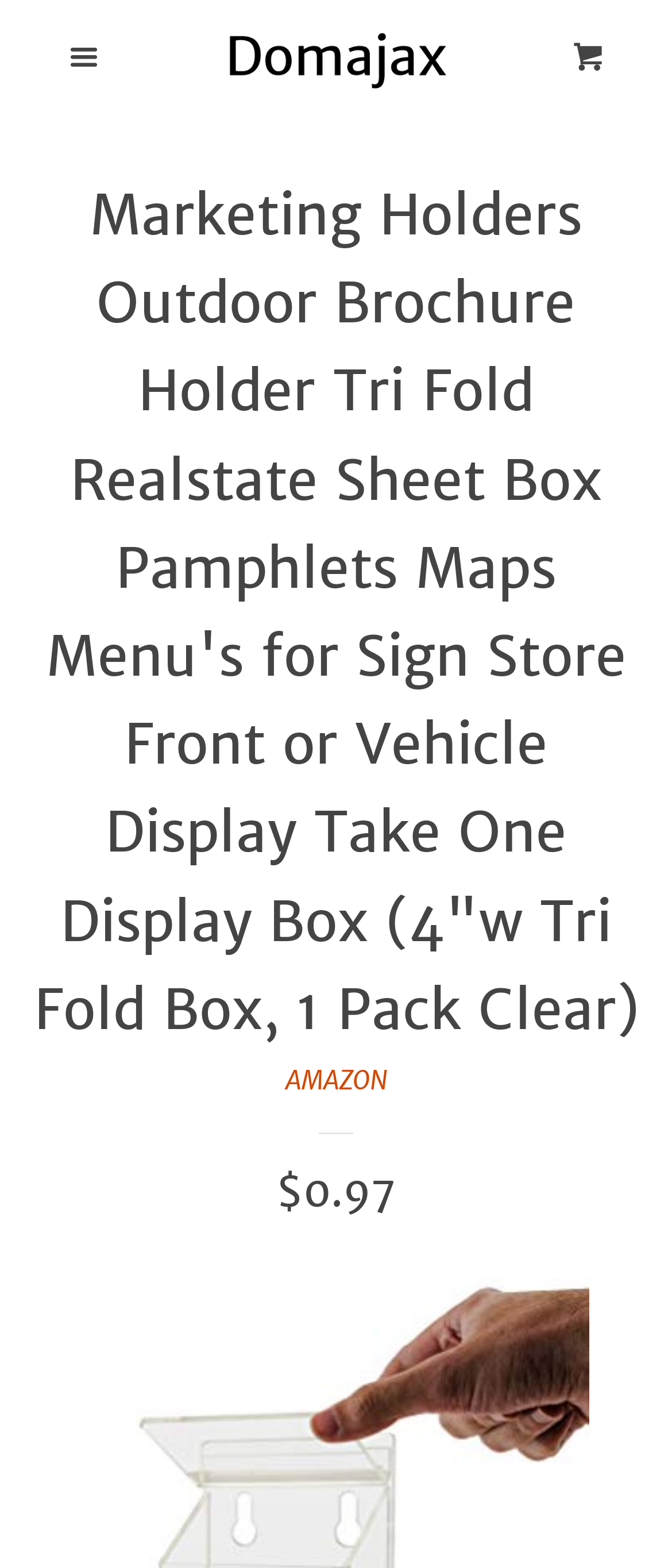Pinpoint the bounding box coordinates of the area that must be clicked to complete this instruction: "Visit the blog page".

[0.0, 0.0, 0.641, 0.066]